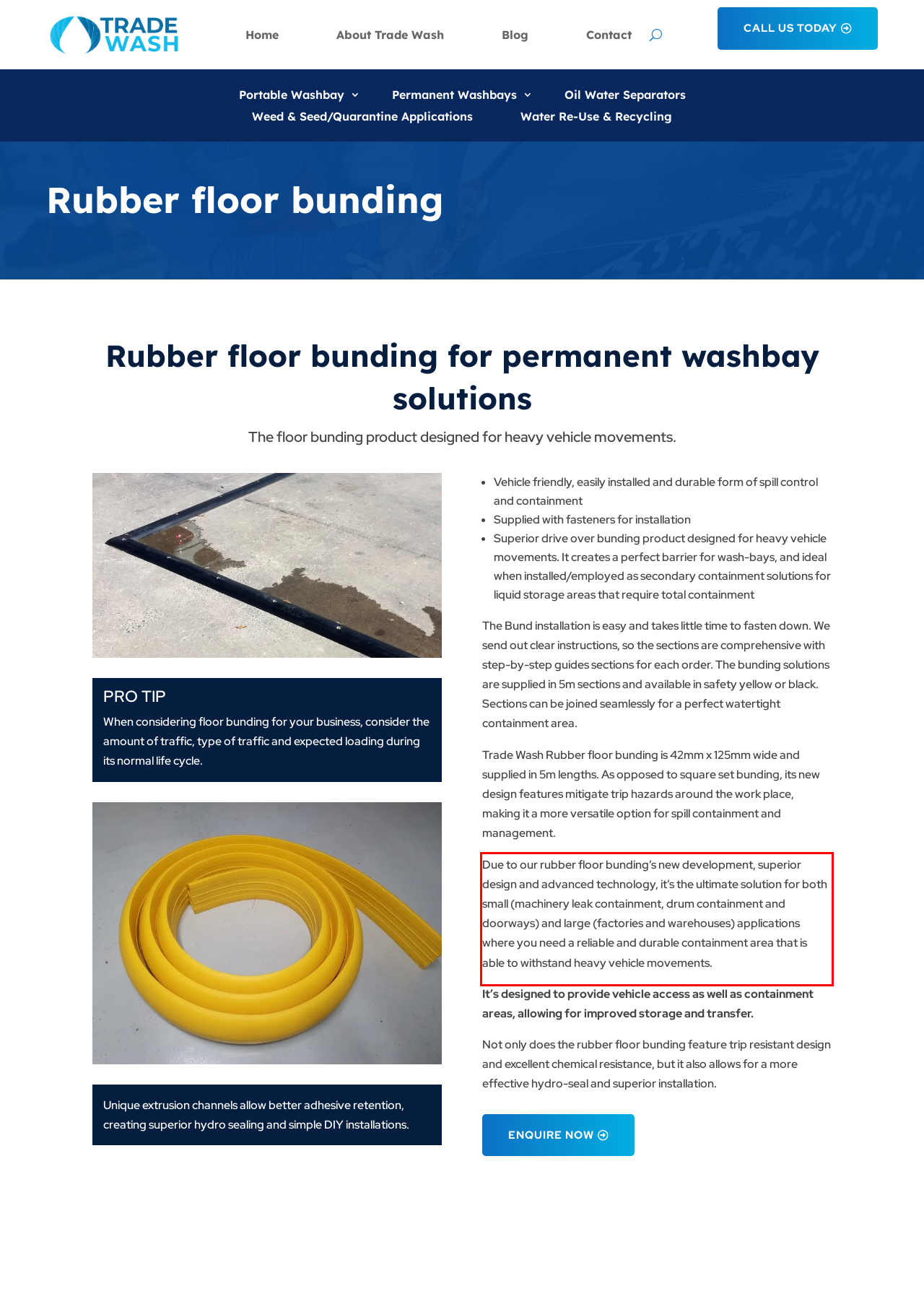Identify the text within the red bounding box on the webpage screenshot and generate the extracted text content.

Due to our rubber floor bunding’s new development, superior design and advanced technology, it’s the ultimate solution for both small (machinery leak containment, drum containment and doorways) and large (factories and warehouses) applications where you need a reliable and durable containment area that is able to withstand heavy vehicle movements.